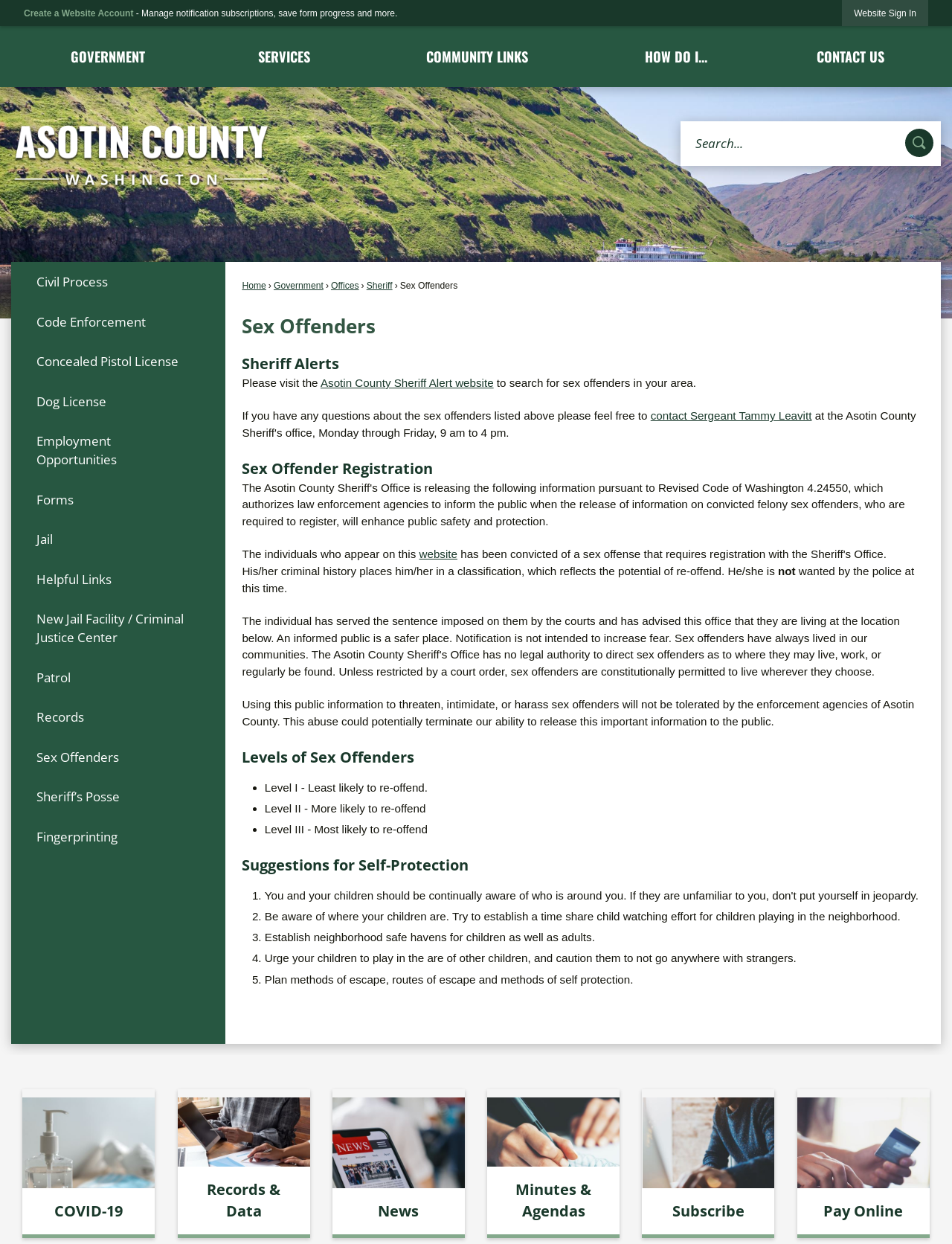Articulate a detailed summary of the webpage's content and design.

The webpage is about the Asotin County Sheriff's Office, specifically focusing on sex offenders. At the top, there is a navigation menu with links to "Government", "Services", "Community Links", "How Do I...", and "Contact Us". Below this menu, there is a search bar with a "Search" button and an image of a magnifying glass.

On the left side, there is a vertical menu with links to various sheriff's office departments, such as "Civil Process", "Code Enforcement", "Concealed Pistol License", and more.

The main content of the page is divided into several sections. The first section is about sex offenders, with a heading "Sex Offenders" and a paragraph of text explaining that the individuals listed on the website are not wanted by the police at this time. There is also a link to the Asotin County Sheriff Alert website to search for sex offenders in the area.

The next section is about Sheriff Alerts, followed by a section on Sex Offender Registration, which explains that the individuals listed on the website are not wanted by the police at this time. There is also a warning that using this public information to threaten, intimidate, or harass sex offenders will not be tolerated.

The following sections provide information on Levels of Sex Offenders, with a list of three levels (I, II, and III) and their corresponding descriptions. There is also a section on Suggestions for Self-Protection, with a list of five points, including being aware of where children are, establishing neighborhood safe havens, and planning methods of escape.

Throughout the page, there are various links to other relevant pages, such as the Asotin County Sheriff Alert website, and links to other sheriff's office departments.